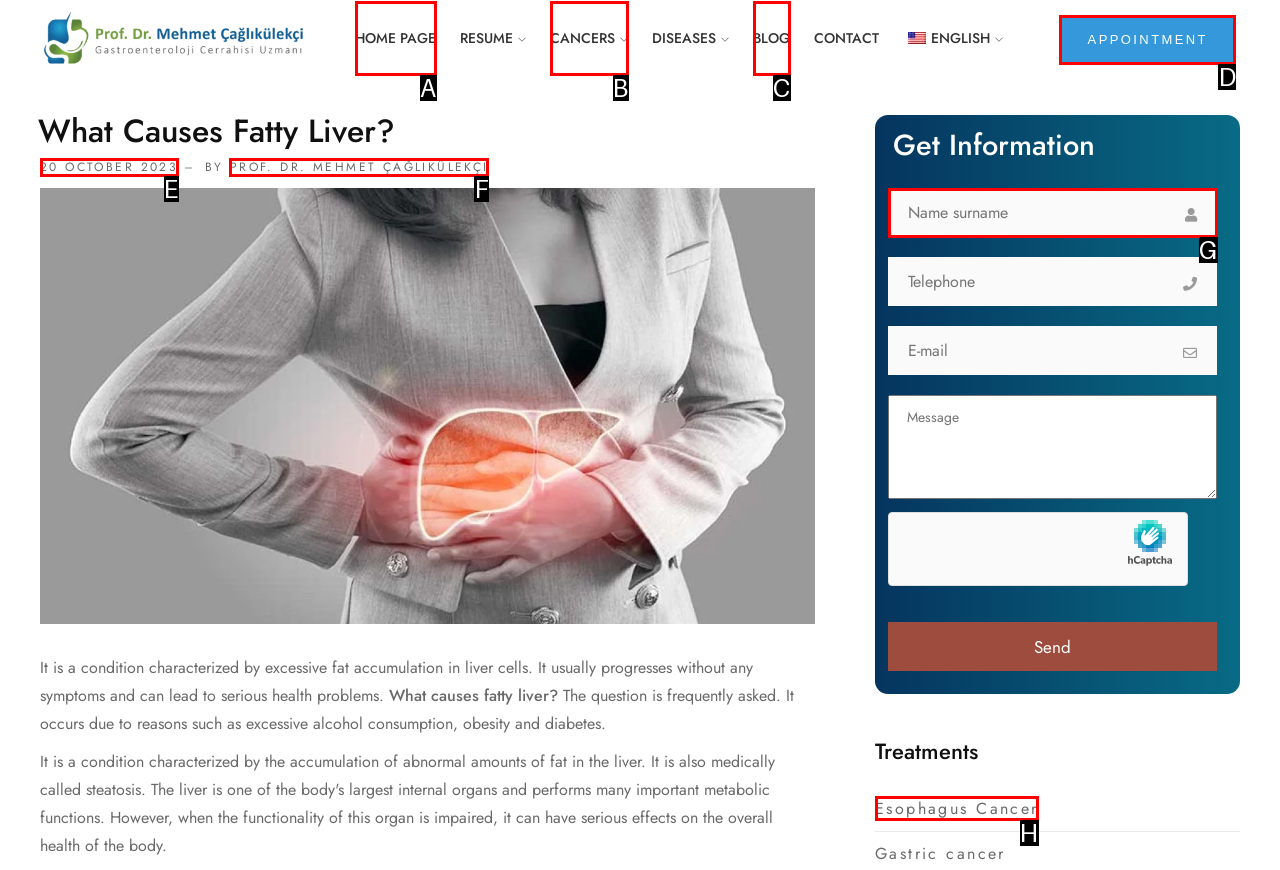Choose the letter that corresponds to the correct button to accomplish the task: Search for something in the 'Quick Search' textbox
Reply with the letter of the correct selection only.

None